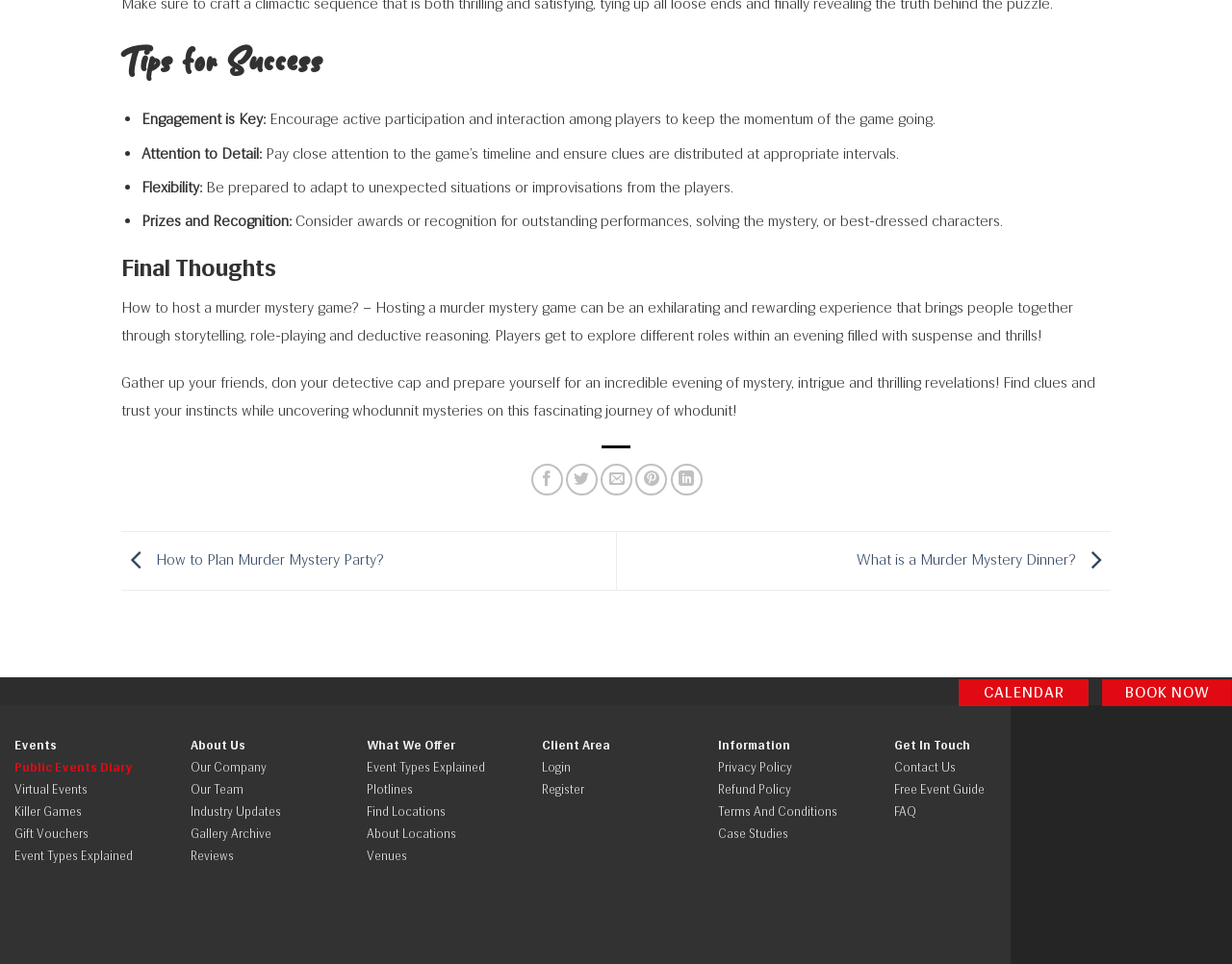Please identify the bounding box coordinates of the element I should click to complete this instruction: 'Plan a murder mystery party'. The coordinates should be given as four float numbers between 0 and 1, like this: [left, top, right, bottom].

[0.098, 0.571, 0.312, 0.59]